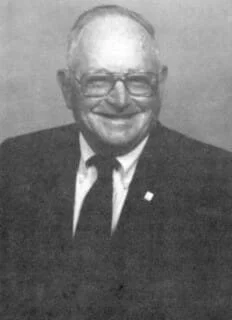What is the name of Derhake's wife?
Please give a detailed and elaborate explanation in response to the question.

According to the caption, Lawrence 'Red' Derhake resides in Fowler, Illinois, with his wife, Marge, as they celebrate a rich family life and their impending 49th wedding anniversary.